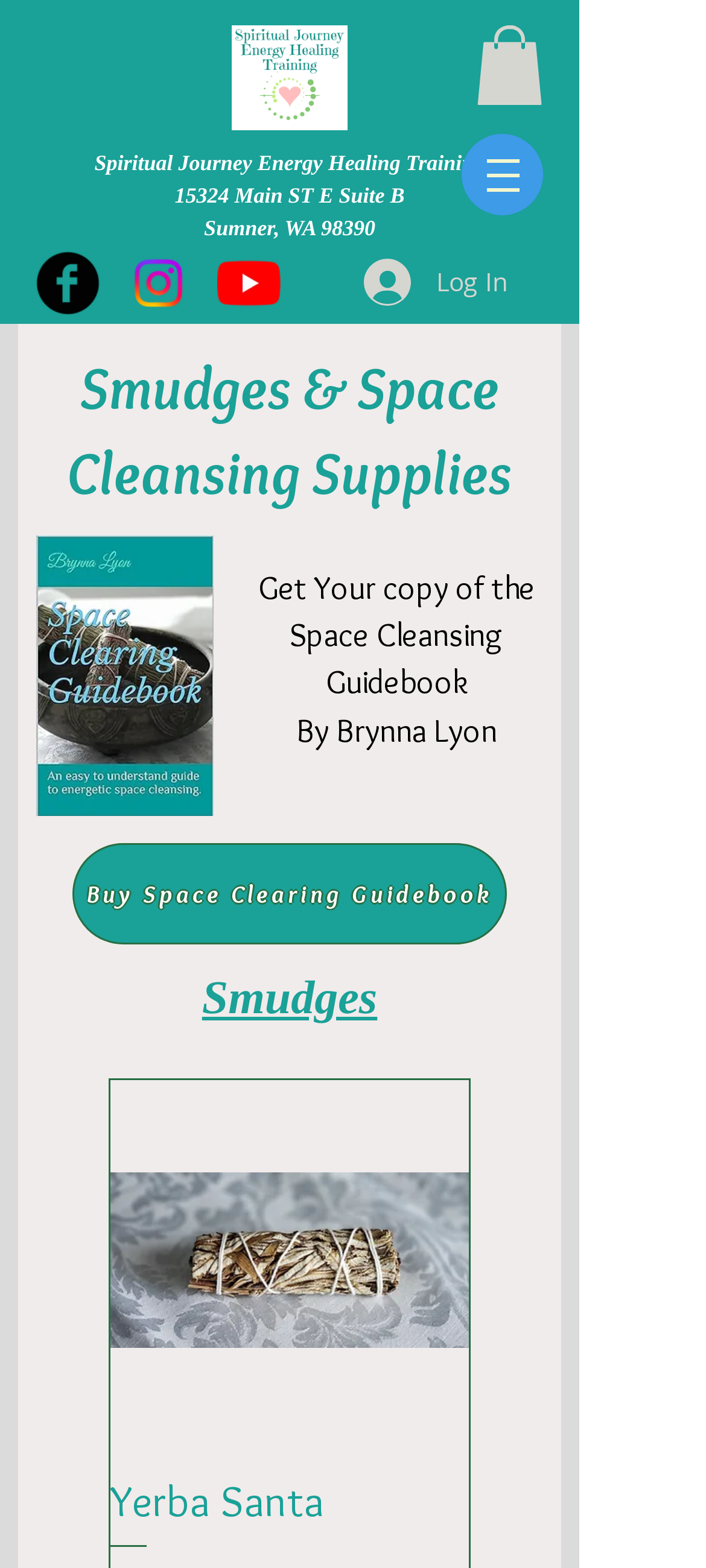Show the bounding box coordinates for the HTML element described as: "Log In".

[0.479, 0.158, 0.756, 0.202]